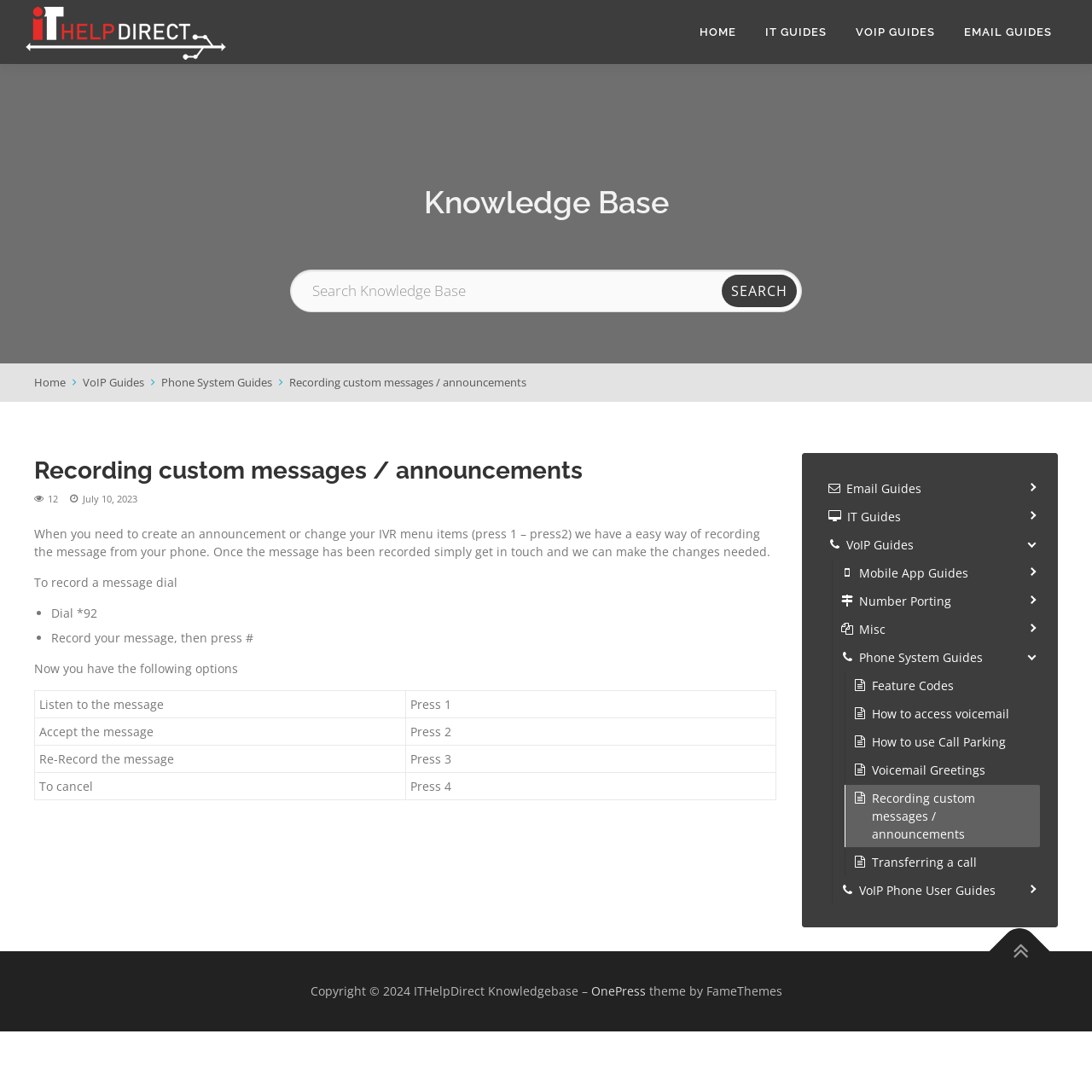By analyzing the image, answer the following question with a detailed response: What is the purpose of dialing *92?

According to the webpage, dialing *92 allows you to record a message, which can then be used for announcements or IVR menu items.